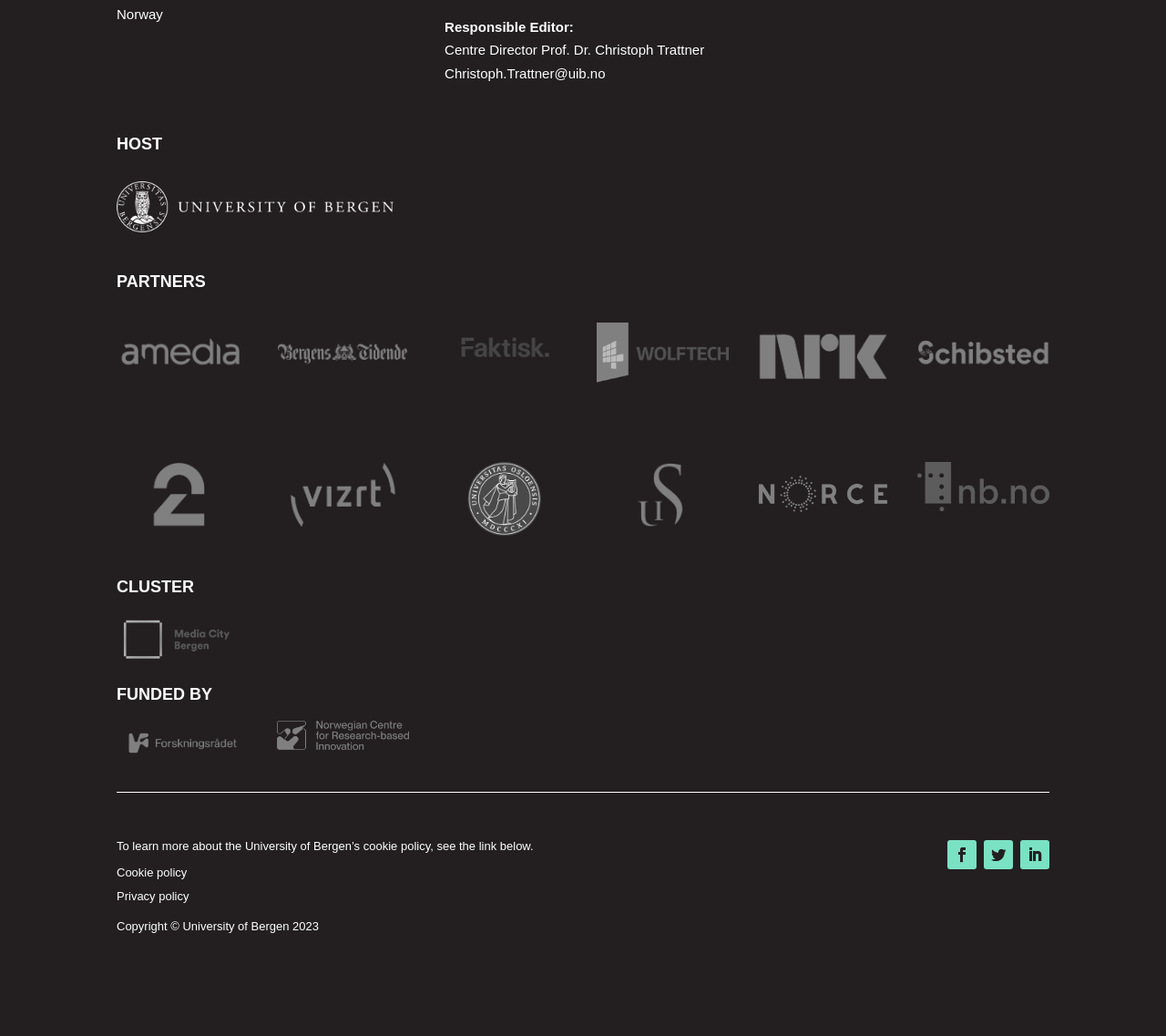Identify and provide the bounding box for the element described by: "Follow".

[0.812, 0.81, 0.837, 0.839]